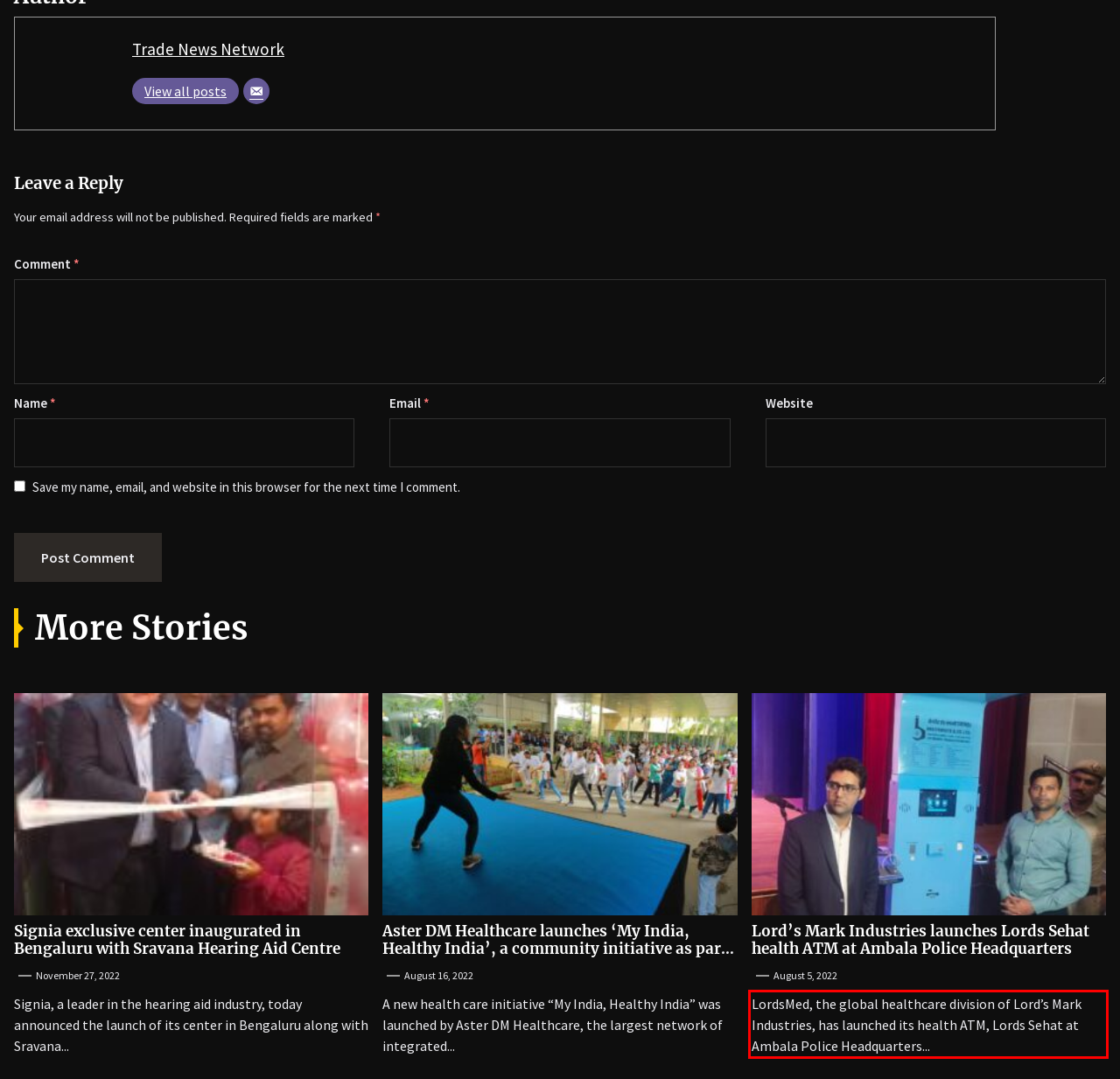Please examine the screenshot of the webpage and read the text present within the red rectangle bounding box.

LordsMed, the global healthcare division of Lord’s Mark Industries, has launched its health ATM, Lords Sehat at Ambala Police Headquarters...